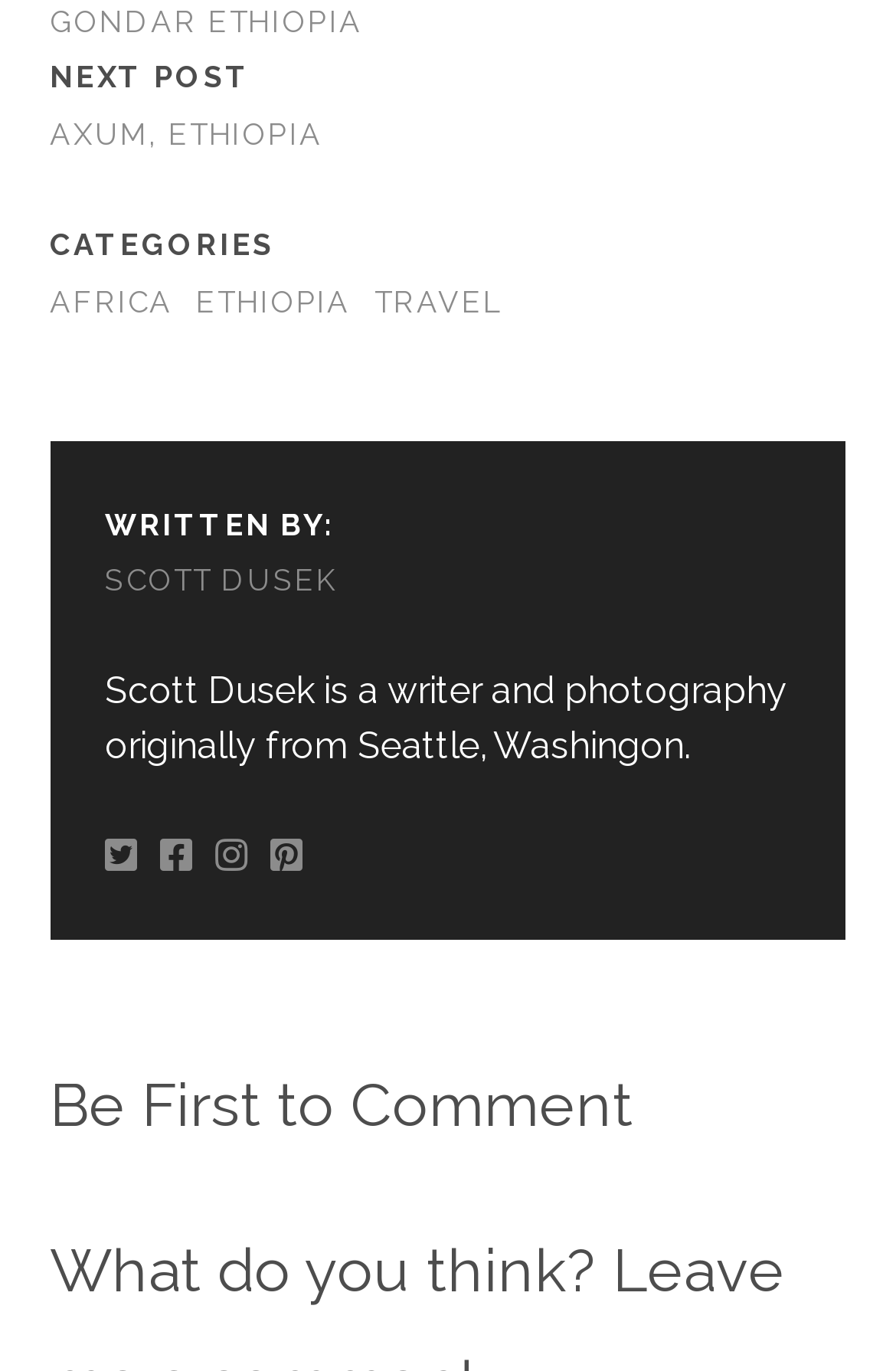Identify the bounding box coordinates of the region that should be clicked to execute the following instruction: "Browse categories".

[0.055, 0.166, 0.306, 0.191]